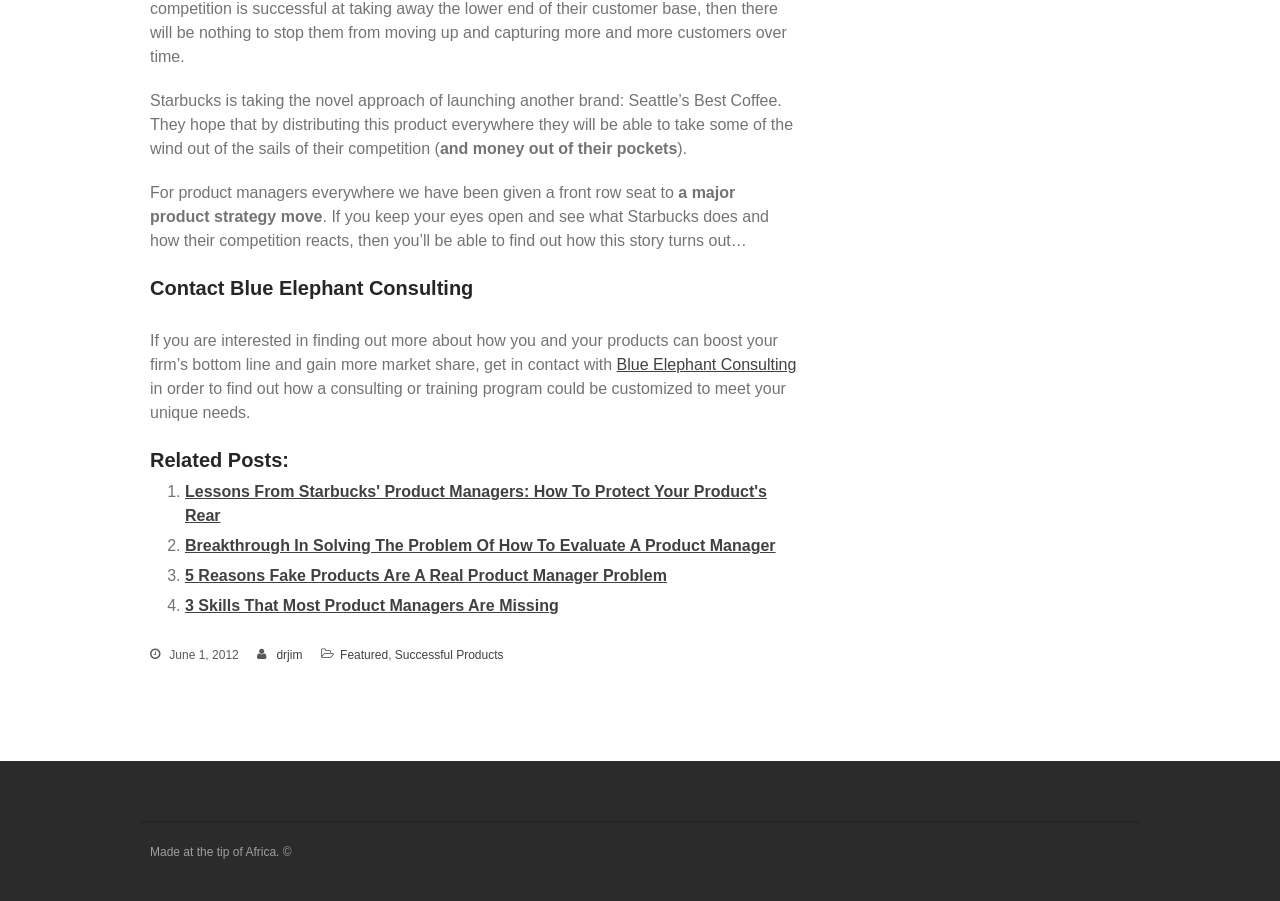Locate the bounding box coordinates of the clickable element to fulfill the following instruction: "Read the related post about Lessons From Starbucks' Product Managers". Provide the coordinates as four float numbers between 0 and 1 in the format [left, top, right, bottom].

[0.145, 0.537, 0.599, 0.582]